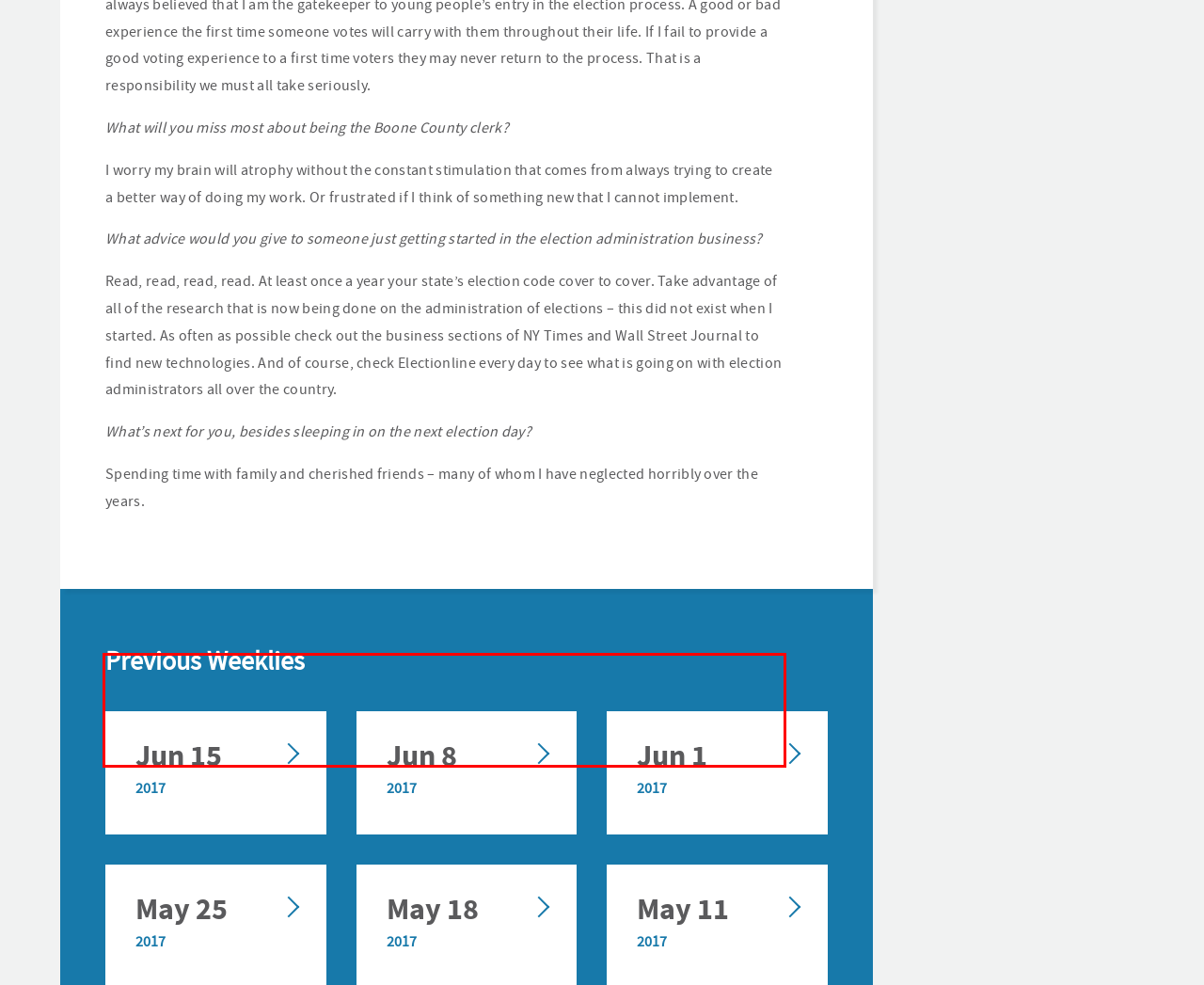Given a screenshot of a webpage containing a red bounding box, perform OCR on the text within this red bounding box and provide the text content.

National: VR Systems, the Florida-based voter registration software company that NSA suggests was hacked by the Russians said the company’s systems were never compromised. “We have no indication that they got anywhere close to our systems,” Ben Martin, the company’s CEO told Florida elections officials. “They never got into our systems.”